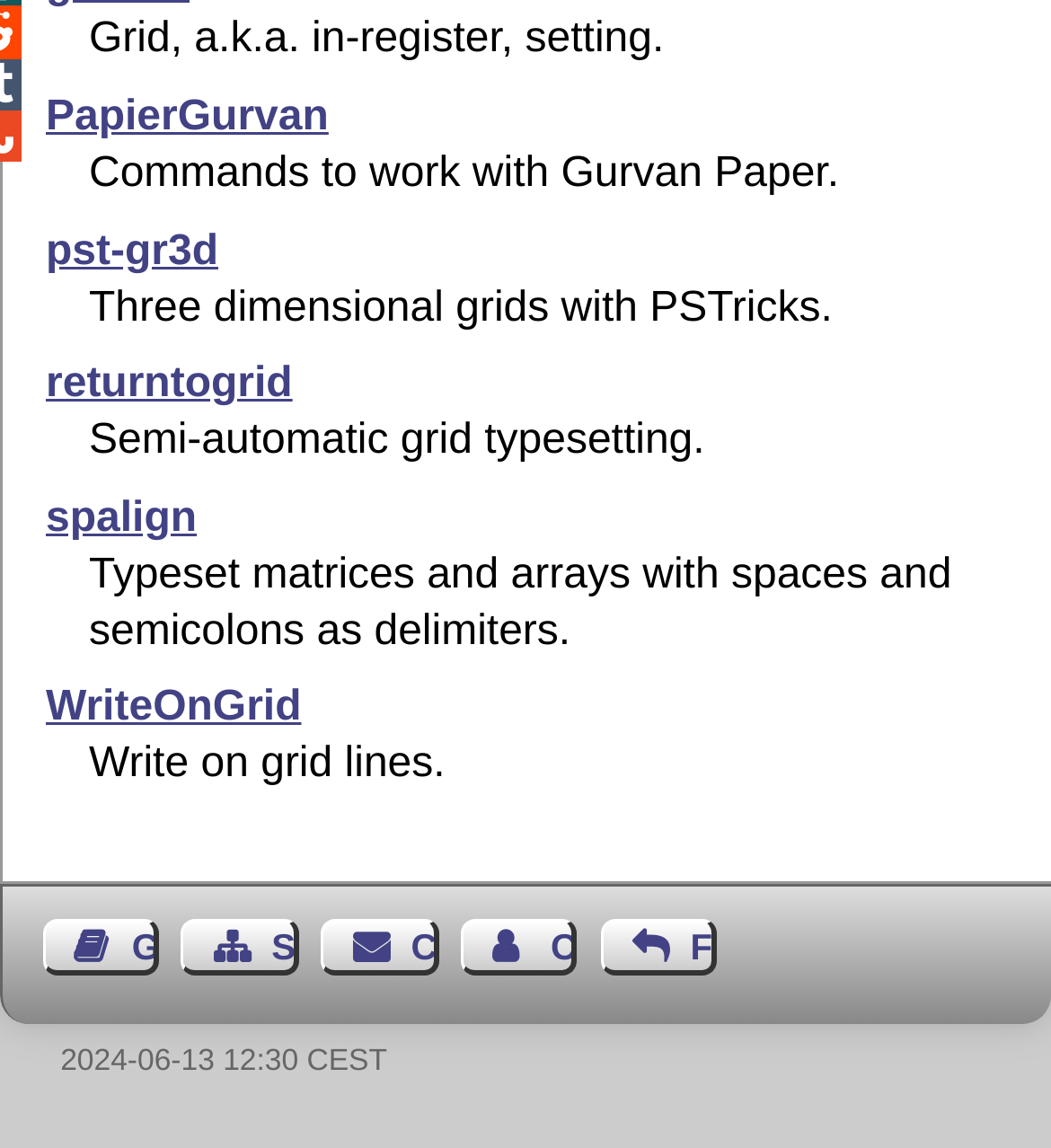Given the description of the UI element: "Washington DC Motorcycle Accident Lawyer", predict the bounding box coordinates in the form of [left, top, right, bottom], with each value being a float between 0 and 1.

None